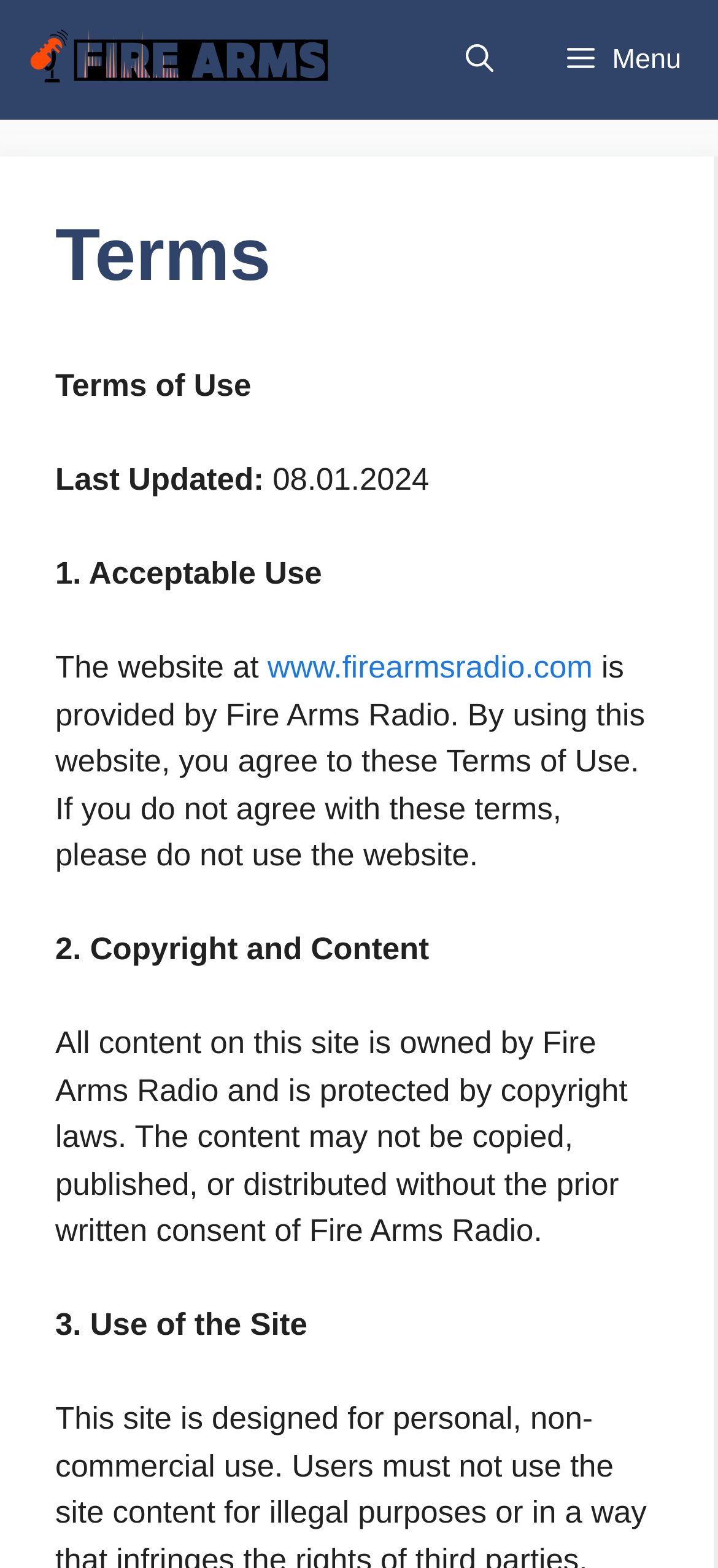Determine the bounding box for the UI element described here: "title="Tech Station"".

[0.026, 0.0, 0.487, 0.076]